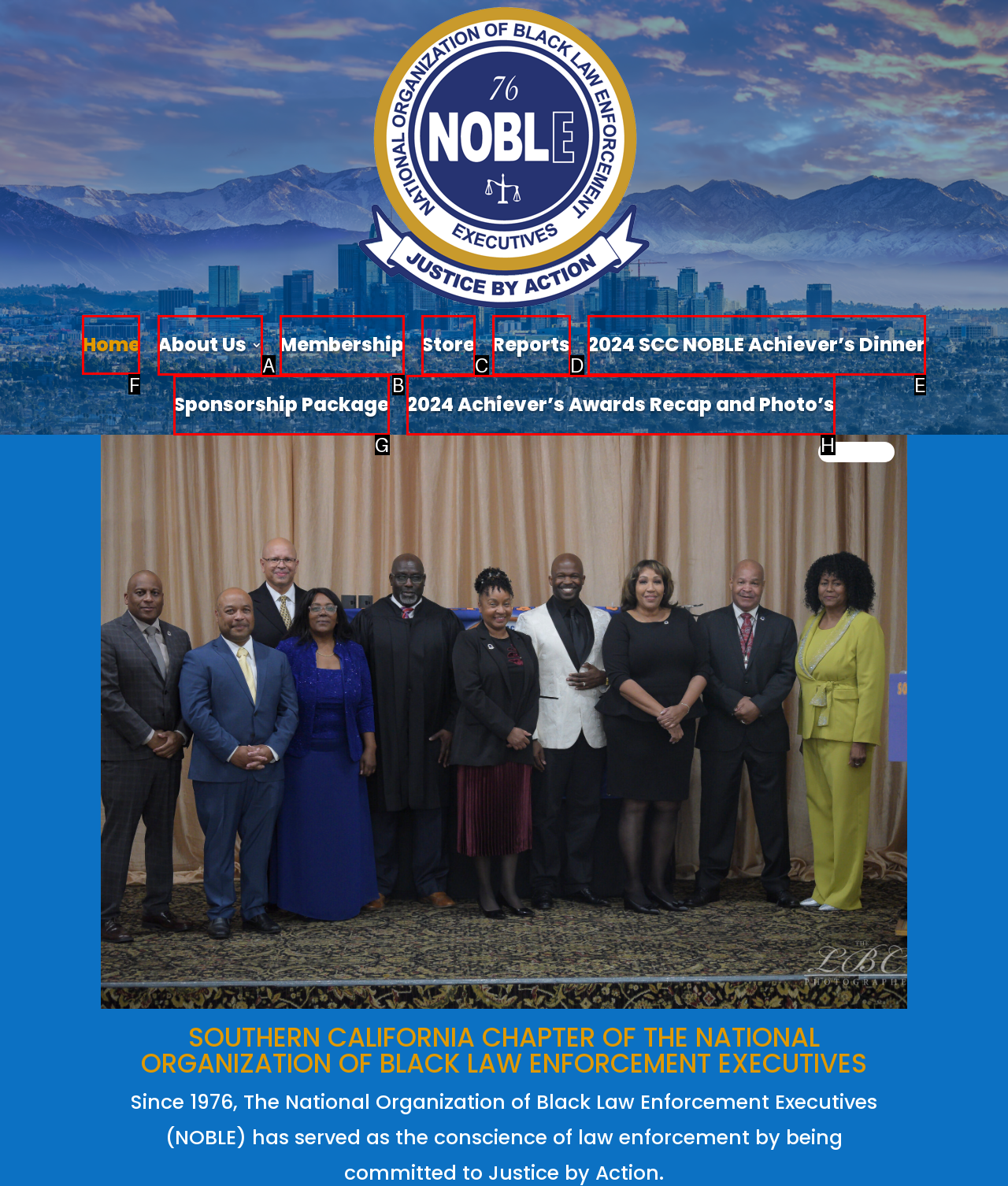Tell me which one HTML element I should click to complete the following task: go to home page Answer with the option's letter from the given choices directly.

F